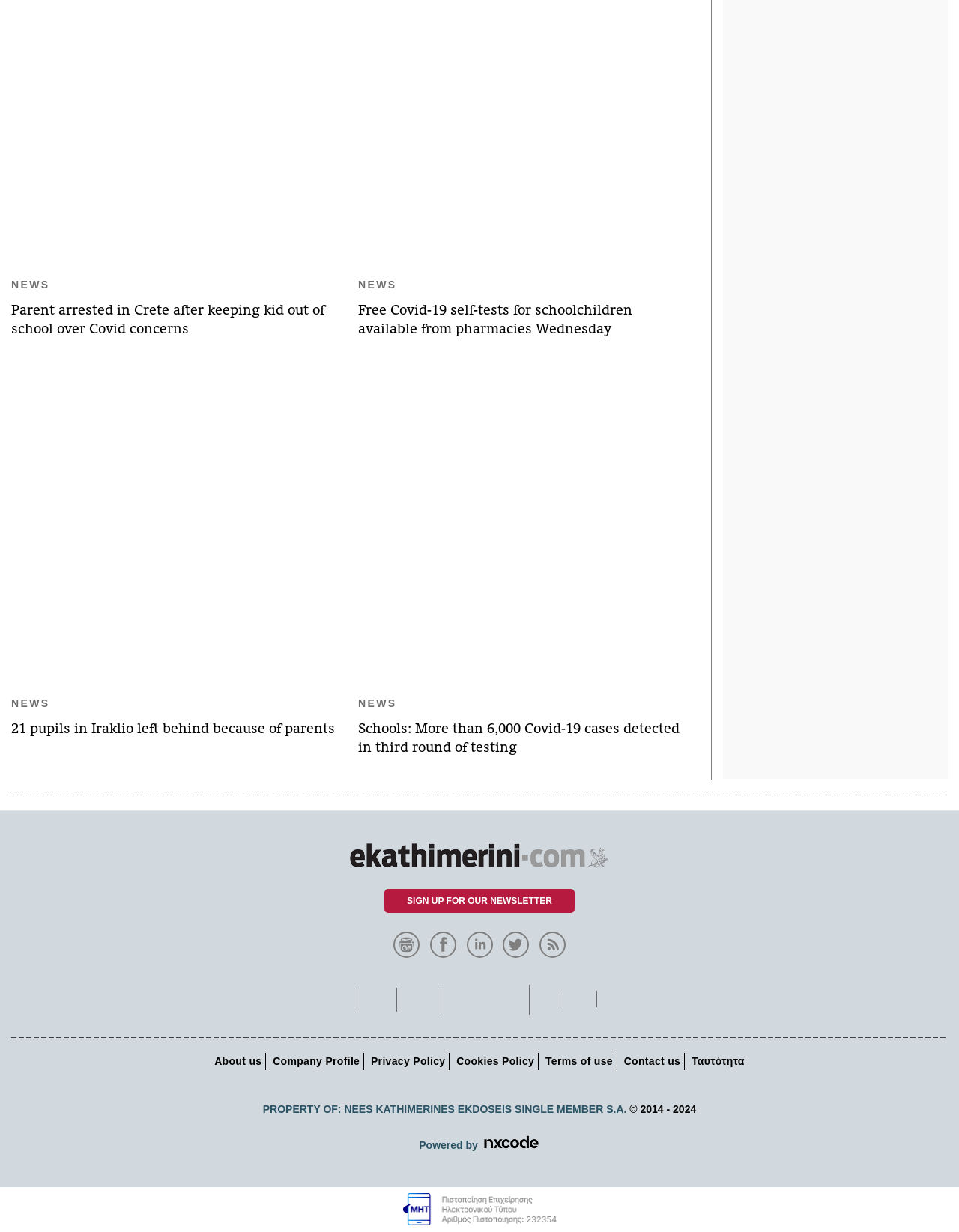Specify the bounding box coordinates of the region I need to click to perform the following instruction: "View news about 21 pupils in Iraklio". The coordinates must be four float numbers in the range of 0 to 1, i.e., [left, top, right, bottom].

[0.012, 0.293, 0.35, 0.556]